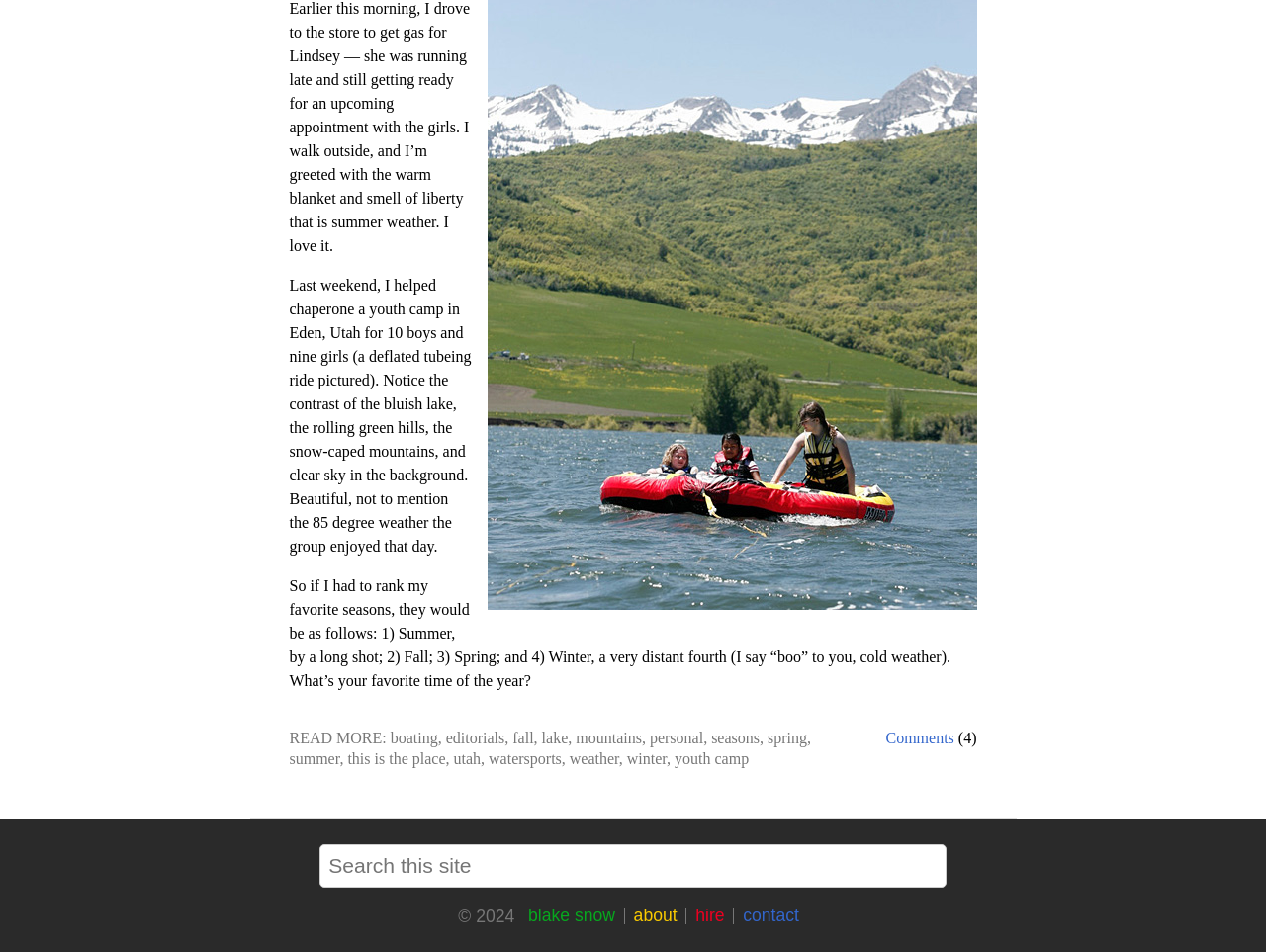Point out the bounding box coordinates of the section to click in order to follow this instruction: "Read more about summer".

[0.229, 0.788, 0.268, 0.806]